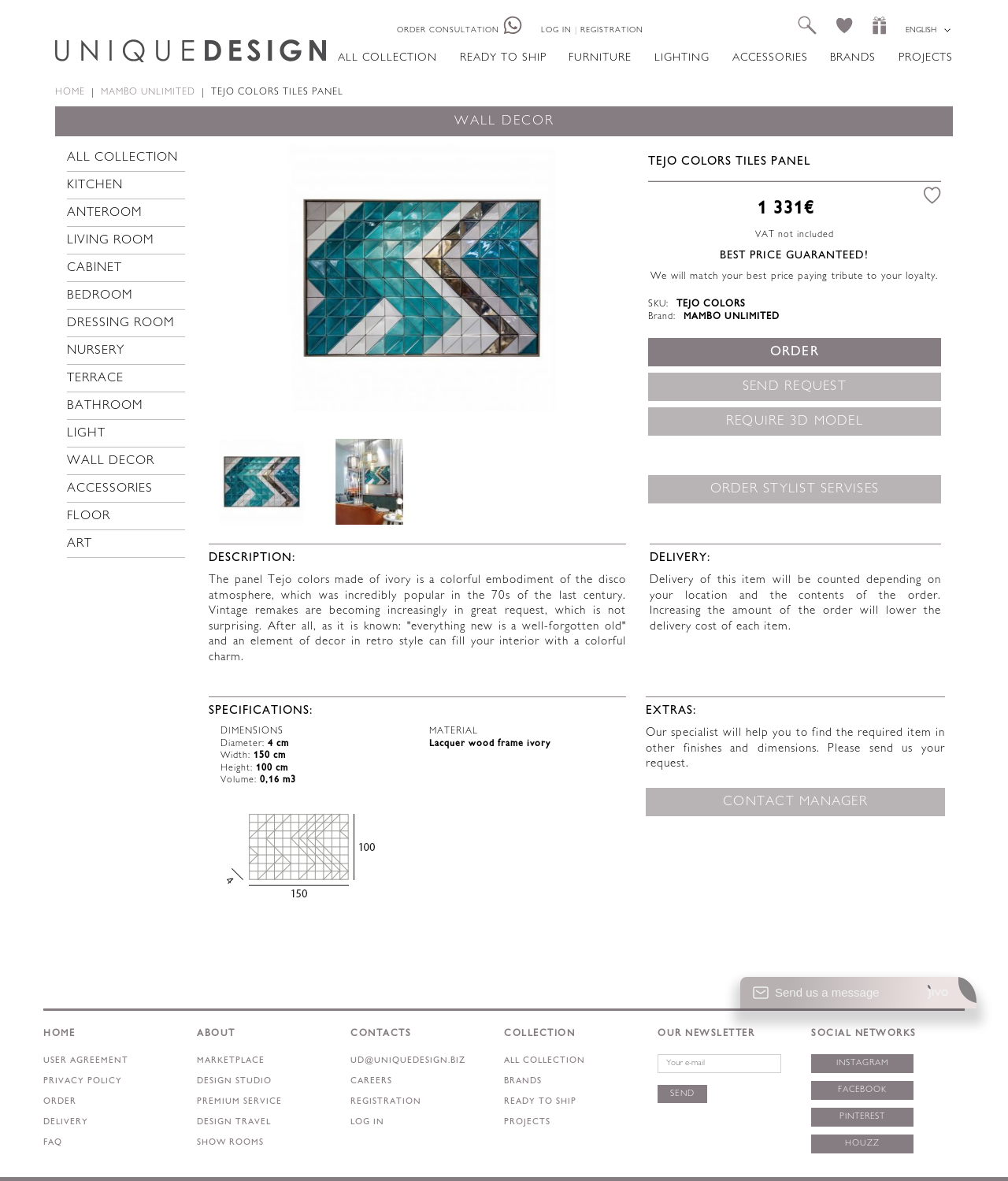Can you identify the bounding box coordinates of the clickable region needed to carry out this instruction: 'Click ORDER CONSULTATION'? The coordinates should be four float numbers within the range of 0 to 1, stated as [left, top, right, bottom].

[0.394, 0.013, 0.518, 0.029]